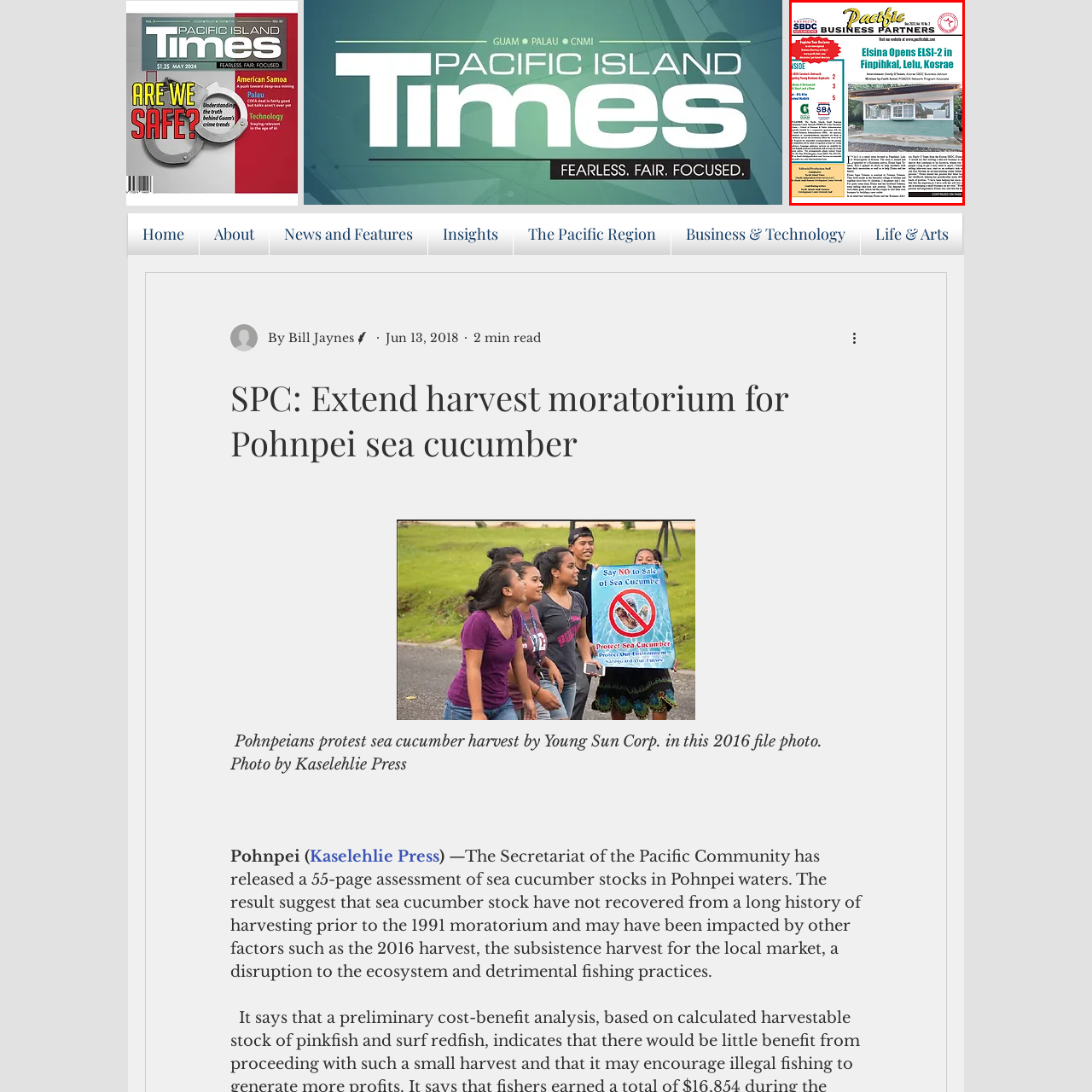Examine the contents within the red bounding box and respond with a single word or phrase: What is the location of ELSI-2?

Finfihkal, Lelu, Kosrae